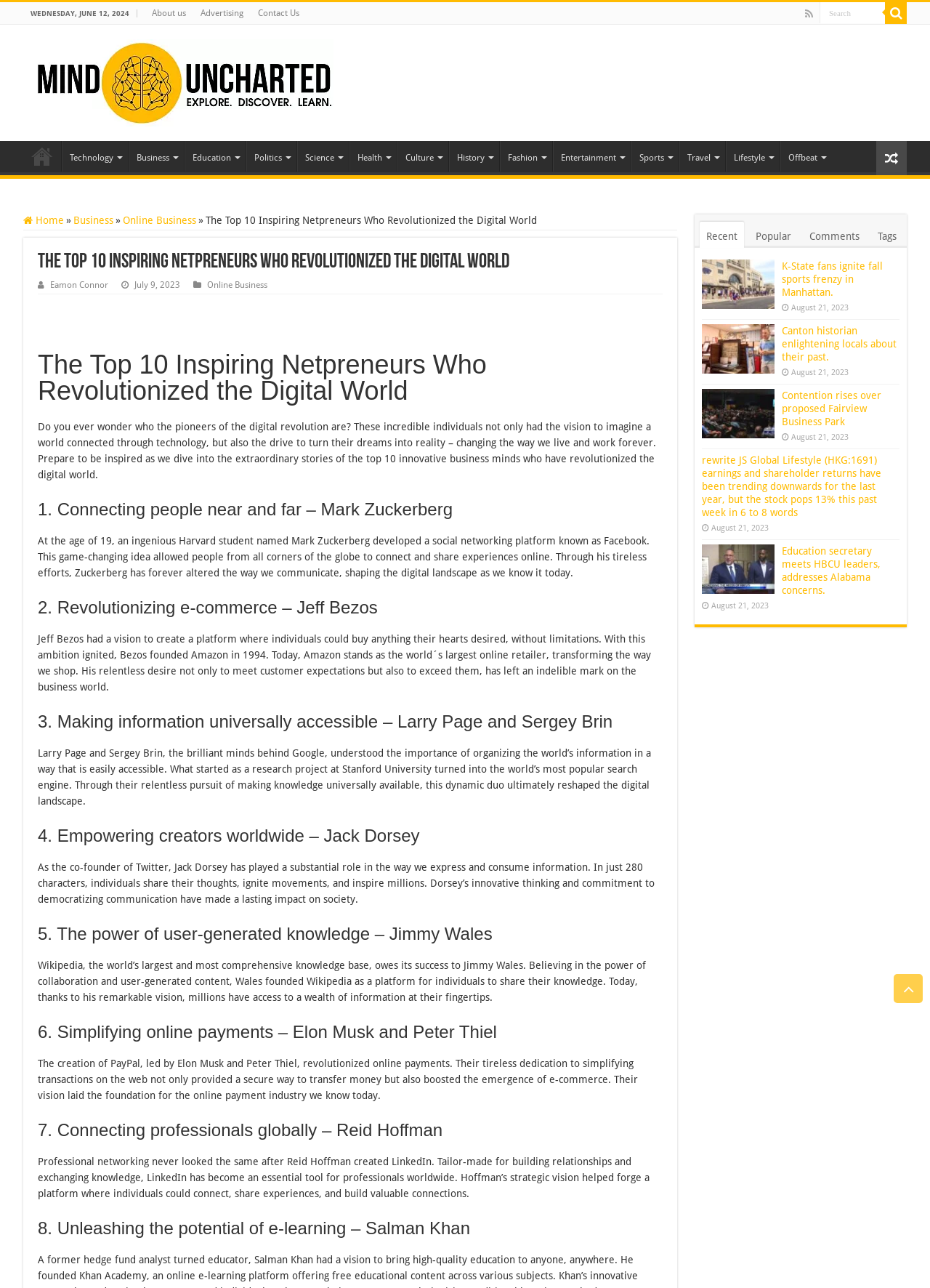Determine the bounding box coordinates for the area that should be clicked to carry out the following instruction: "Go to the Home page".

[0.025, 0.109, 0.066, 0.133]